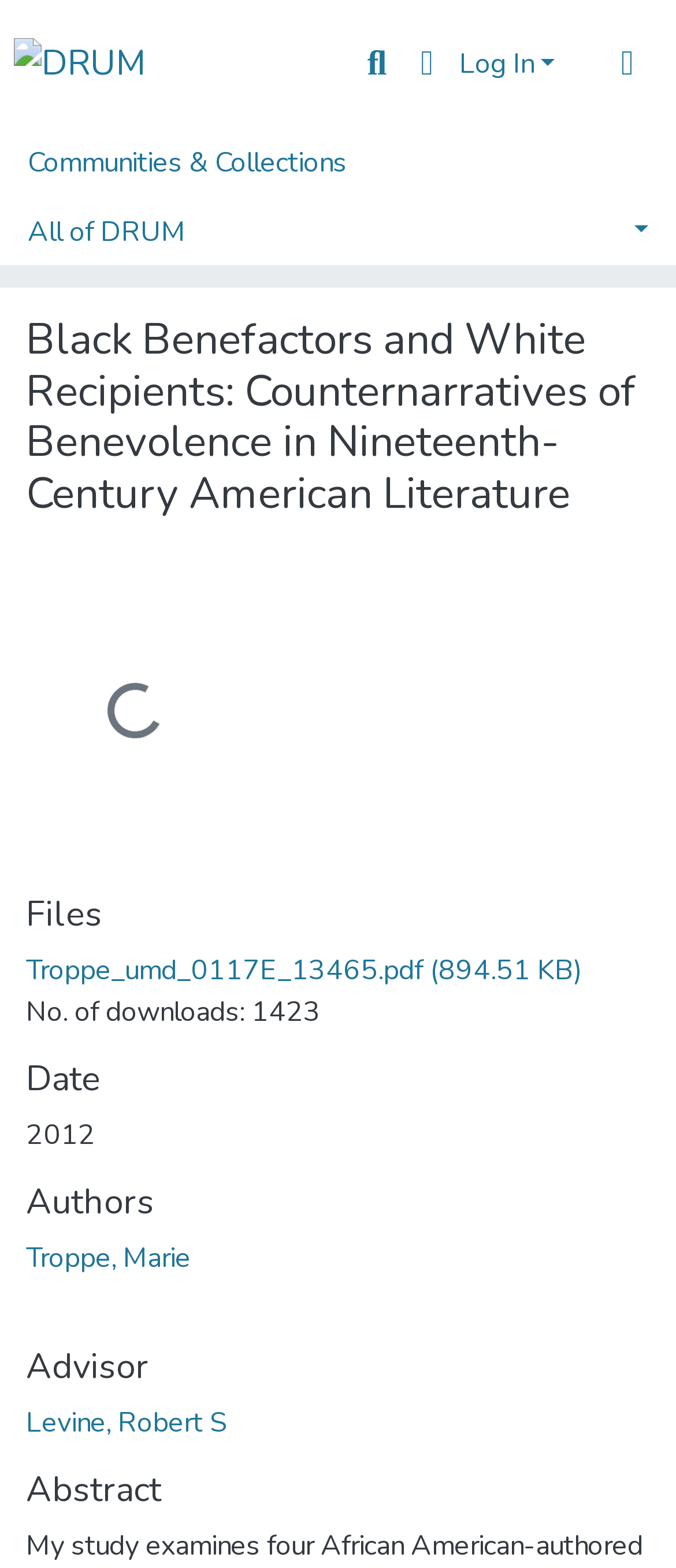Locate the UI element that matches the description aria-label="Language switch" title="Language switch" in the webpage screenshot. Return the bounding box coordinates in the format (top-left x, top-left y, bottom-right x, bottom-right y), with values ranging from 0 to 1.

[0.6, 0.027, 0.664, 0.054]